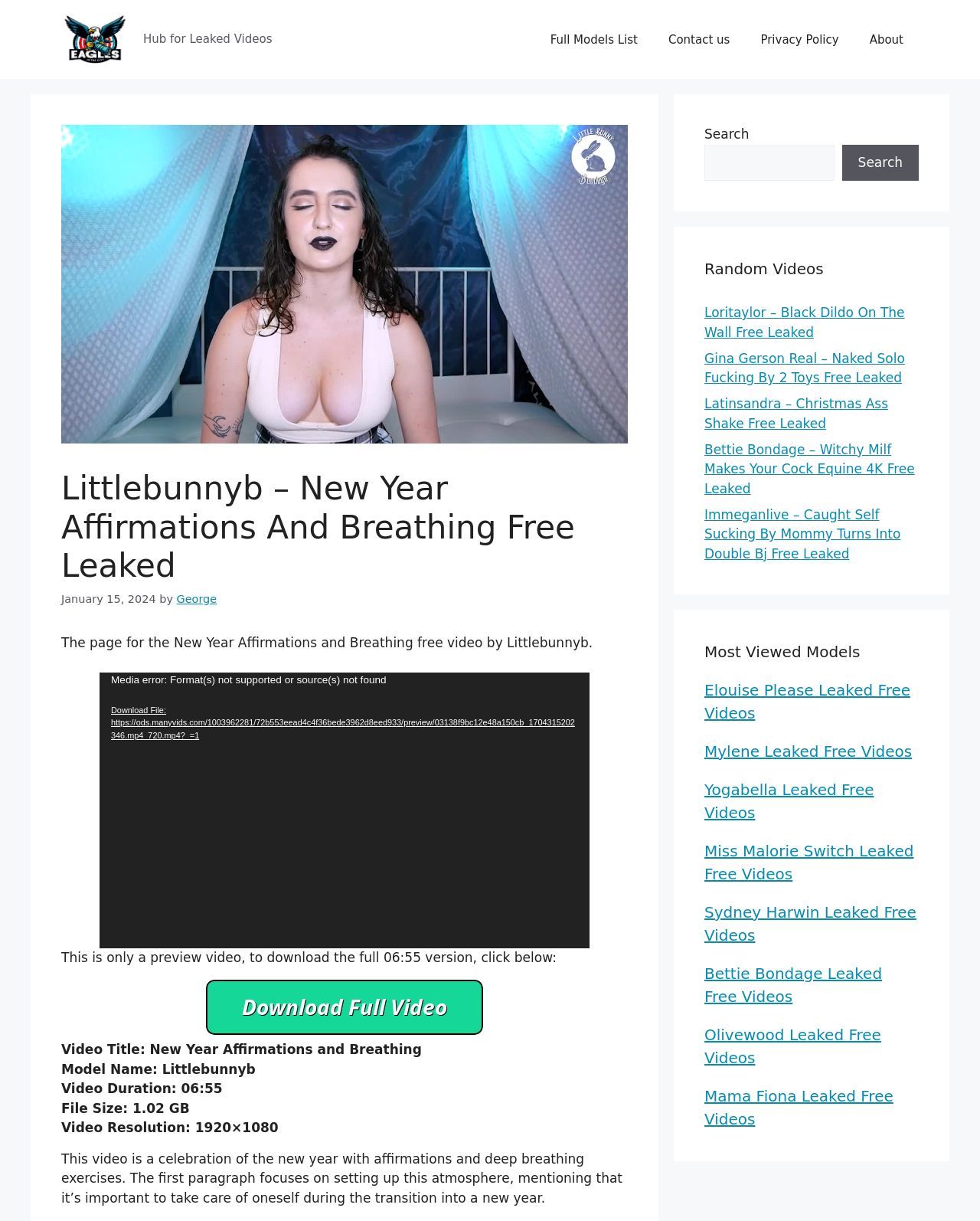What is the name of the model in the video?
Please analyze the image and answer the question with as much detail as possible.

I found the answer by looking at the video information section, where it says 'Model Name: Littlebunnyb'.